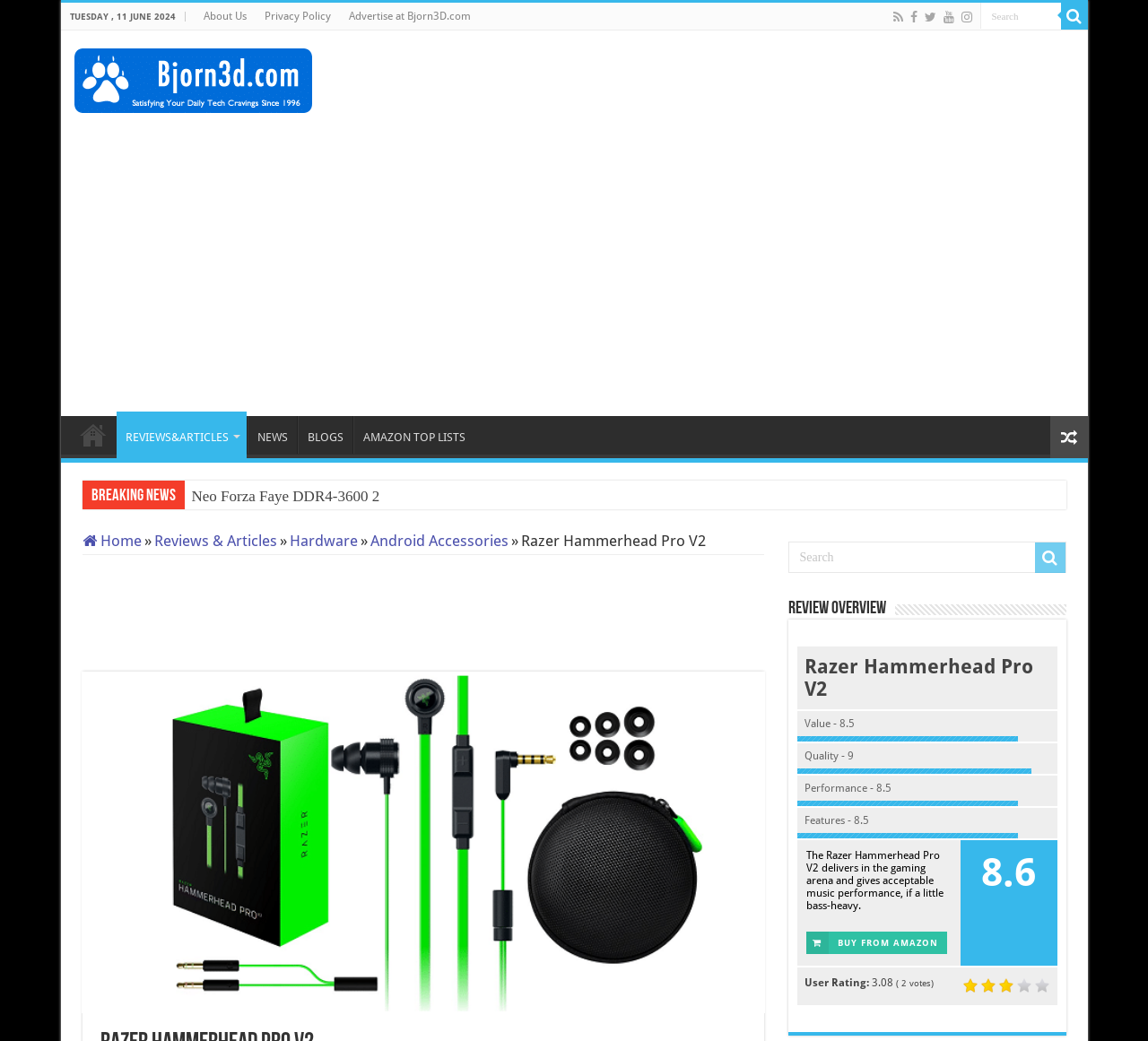What is the purpose of the button with the '' icon?
Please give a detailed answer to the question using the information shown in the image.

I found the answer by looking at the textbox next to the button with the '' icon, which has a placeholder text 'Search'.